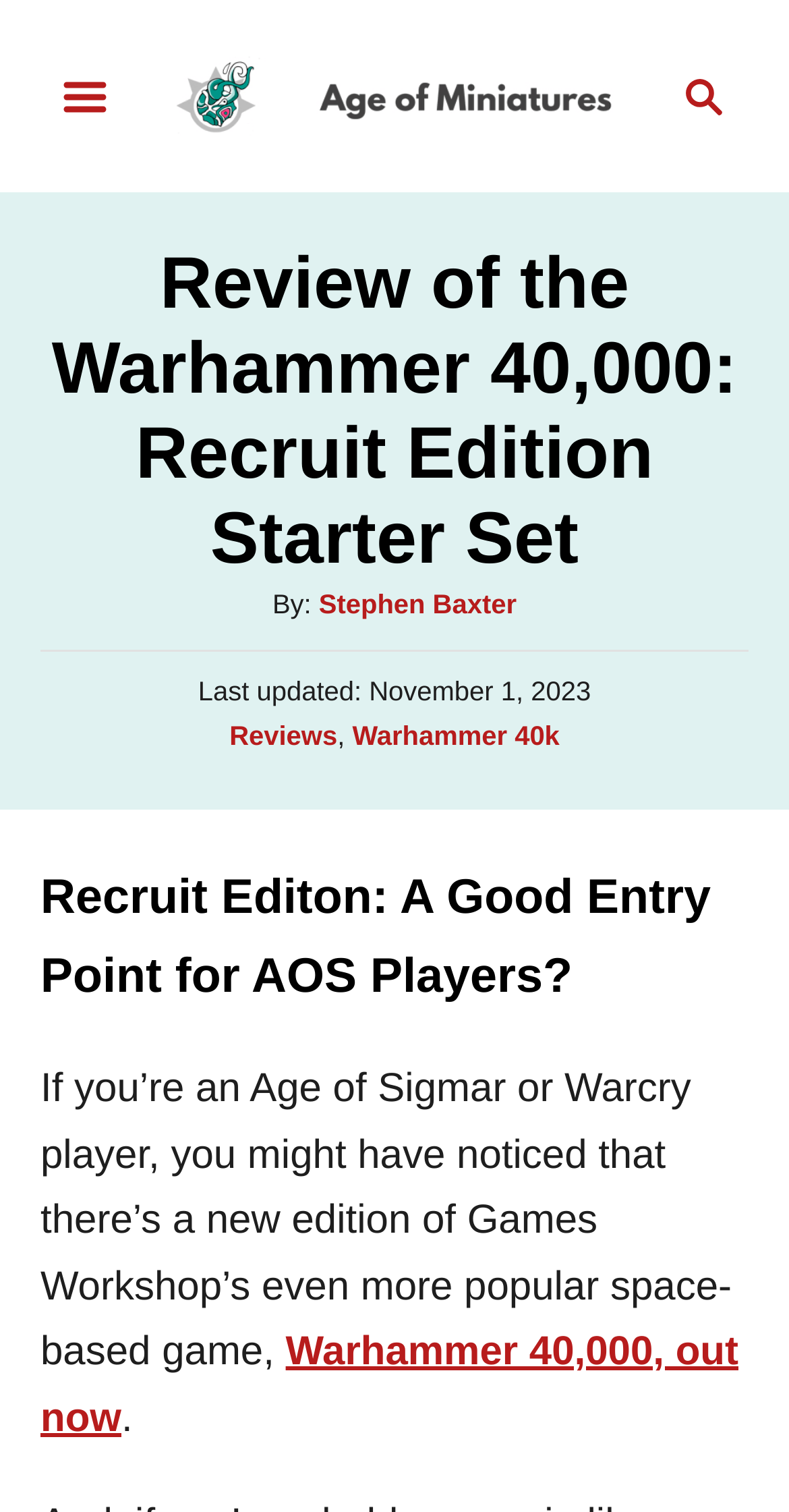Using the information in the image, give a detailed answer to the following question: Who is the author of this article?

I found the author's name by looking at the header section of the webpage, where it says 'By:' followed by the author's name, which is 'Stephen Baxter'.